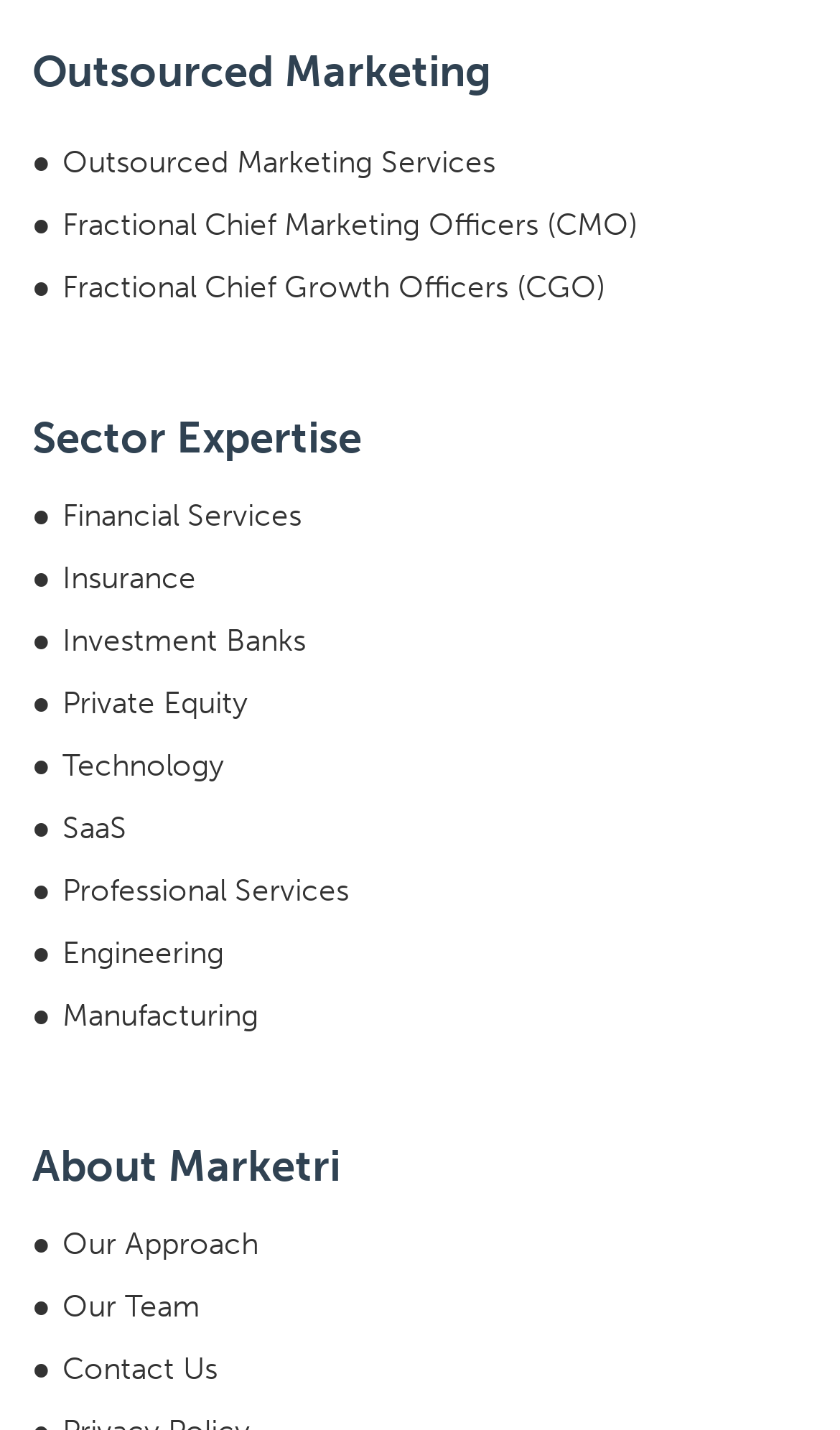Locate the bounding box coordinates of the area you need to click to fulfill this instruction: 'View Financial Services'. The coordinates must be in the form of four float numbers ranging from 0 to 1: [left, top, right, bottom].

[0.074, 0.348, 0.359, 0.373]